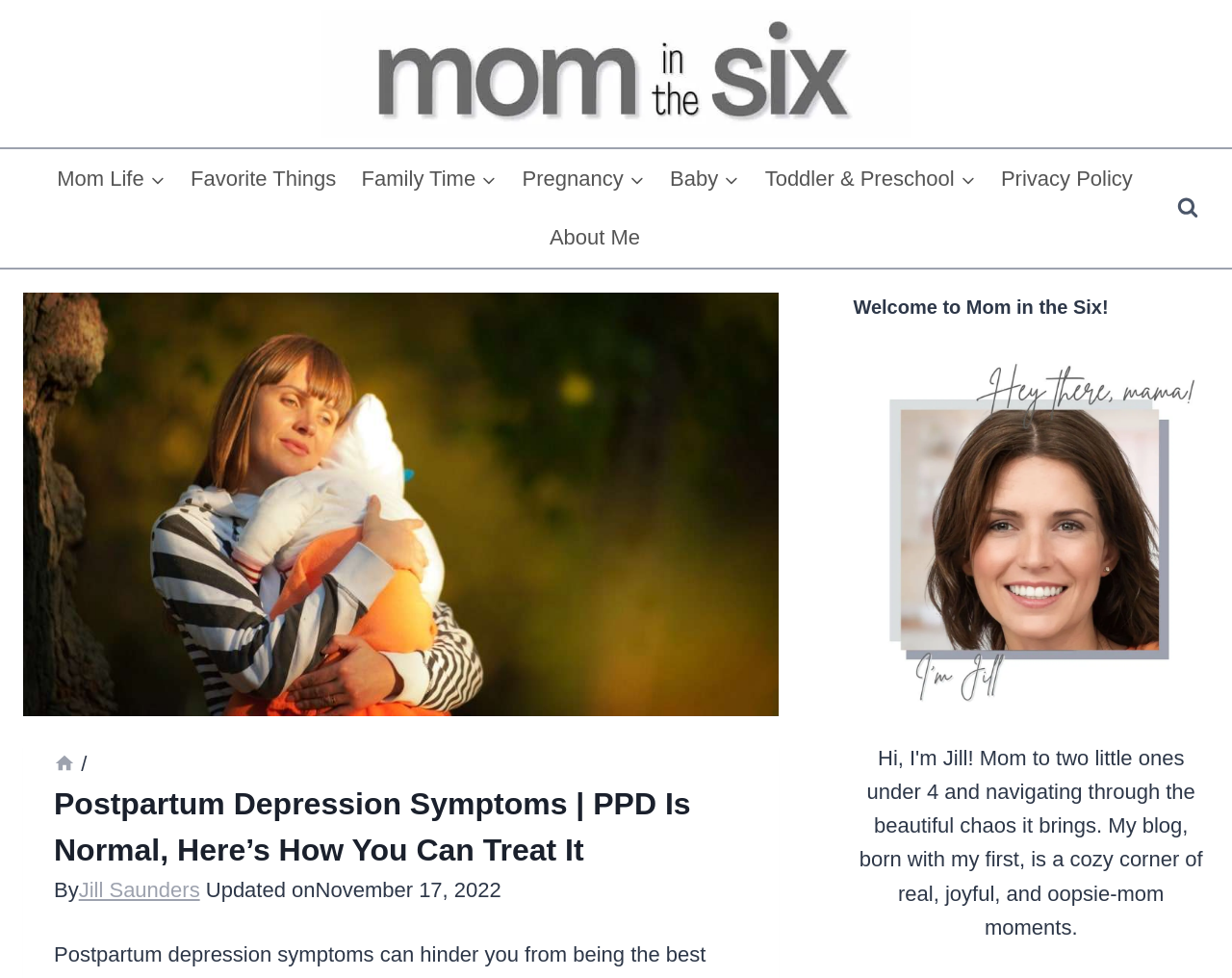Analyze the image and provide a detailed answer to the question: What is the name of the person in the image?

I determined the answer by looking at the image below the heading 'Welcome to Mom in the Six!', where I found an image with the text 'Hi, I'm Jill'. This suggests that the person in the image is named Jill.